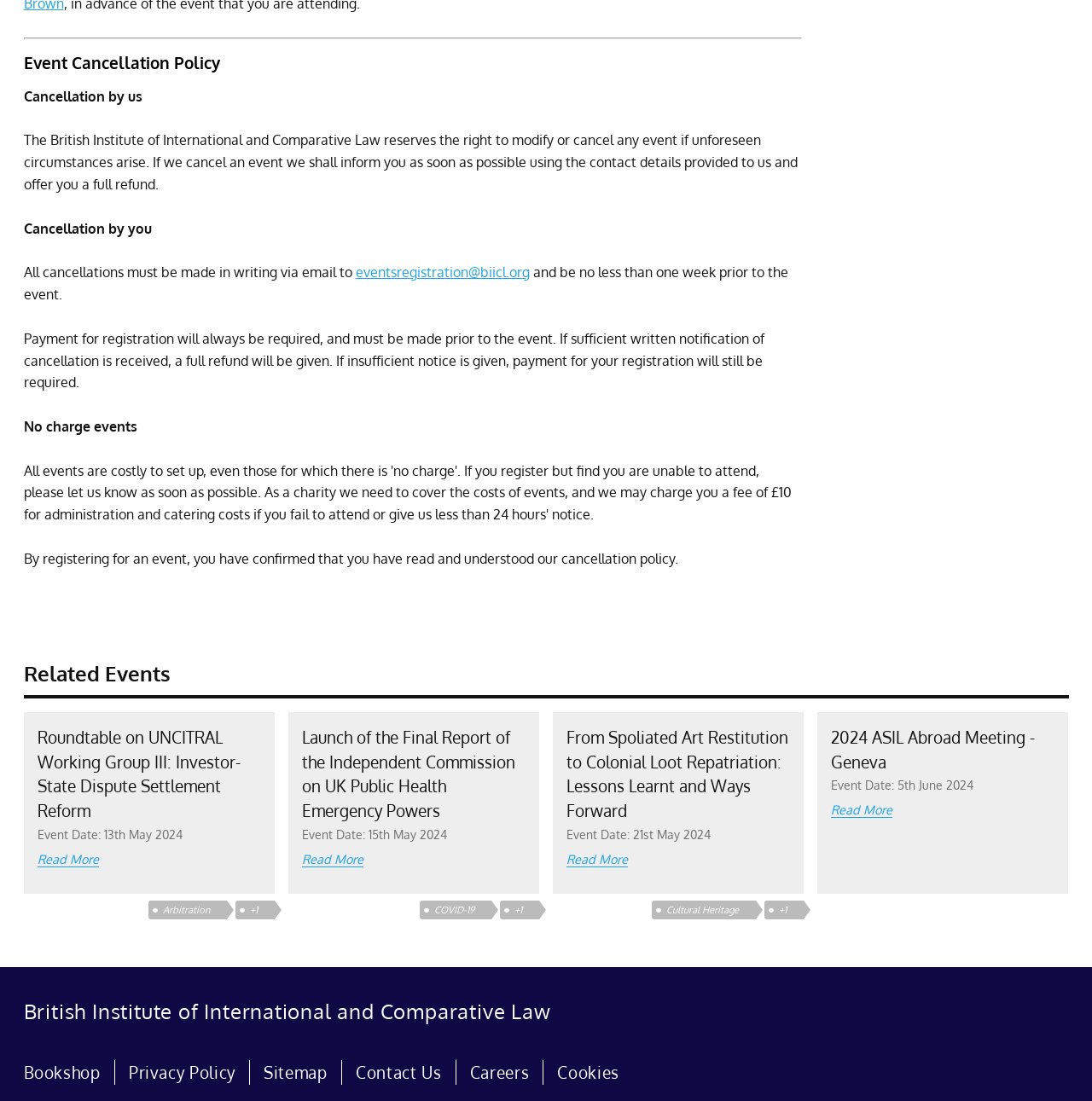Analyze the image and give a detailed response to the question:
What is the date of the 'Roundtable on UNCITRAL Working Group III: Investor-State Dispute Settlement Reform' event?

The date of the 'Roundtable on UNCITRAL Working Group III: Investor-State Dispute Settlement Reform' event is mentioned as 'Event Date: 13th May 2024' under the related events section.